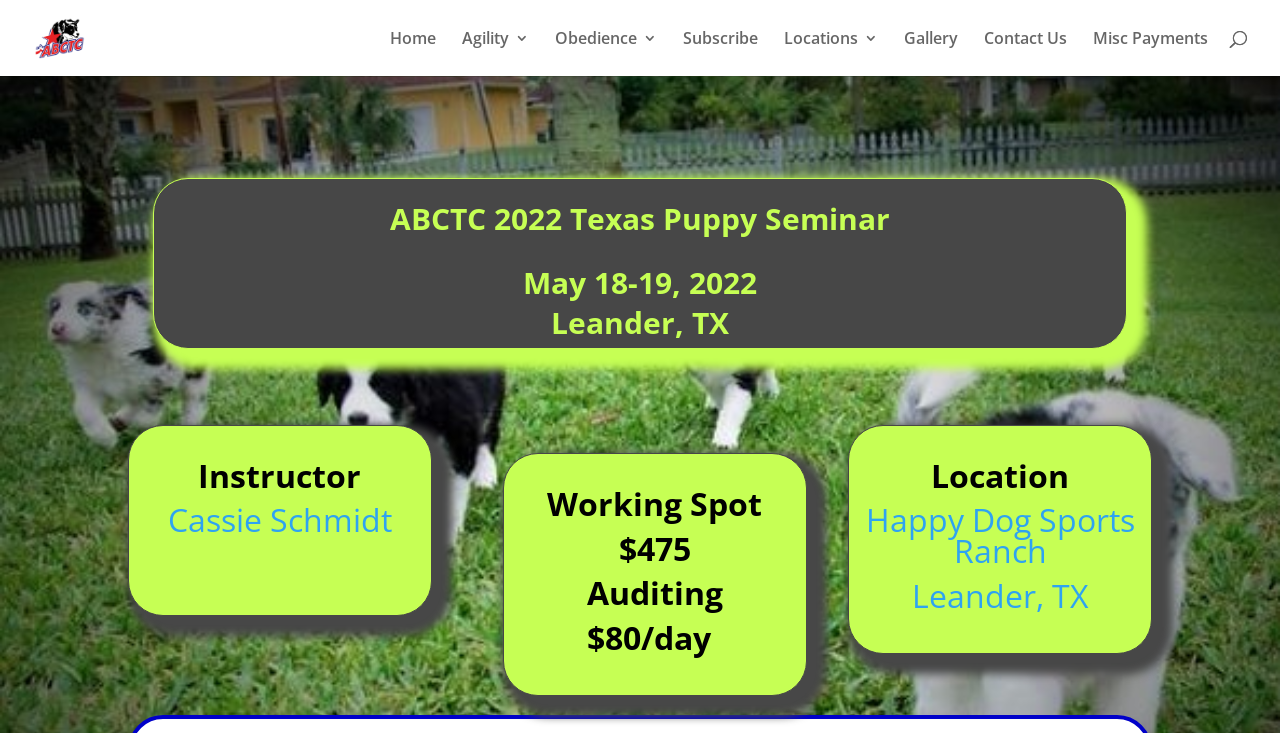Kindly determine the bounding box coordinates for the clickable area to achieve the given instruction: "contact us".

[0.769, 0.042, 0.834, 0.104]